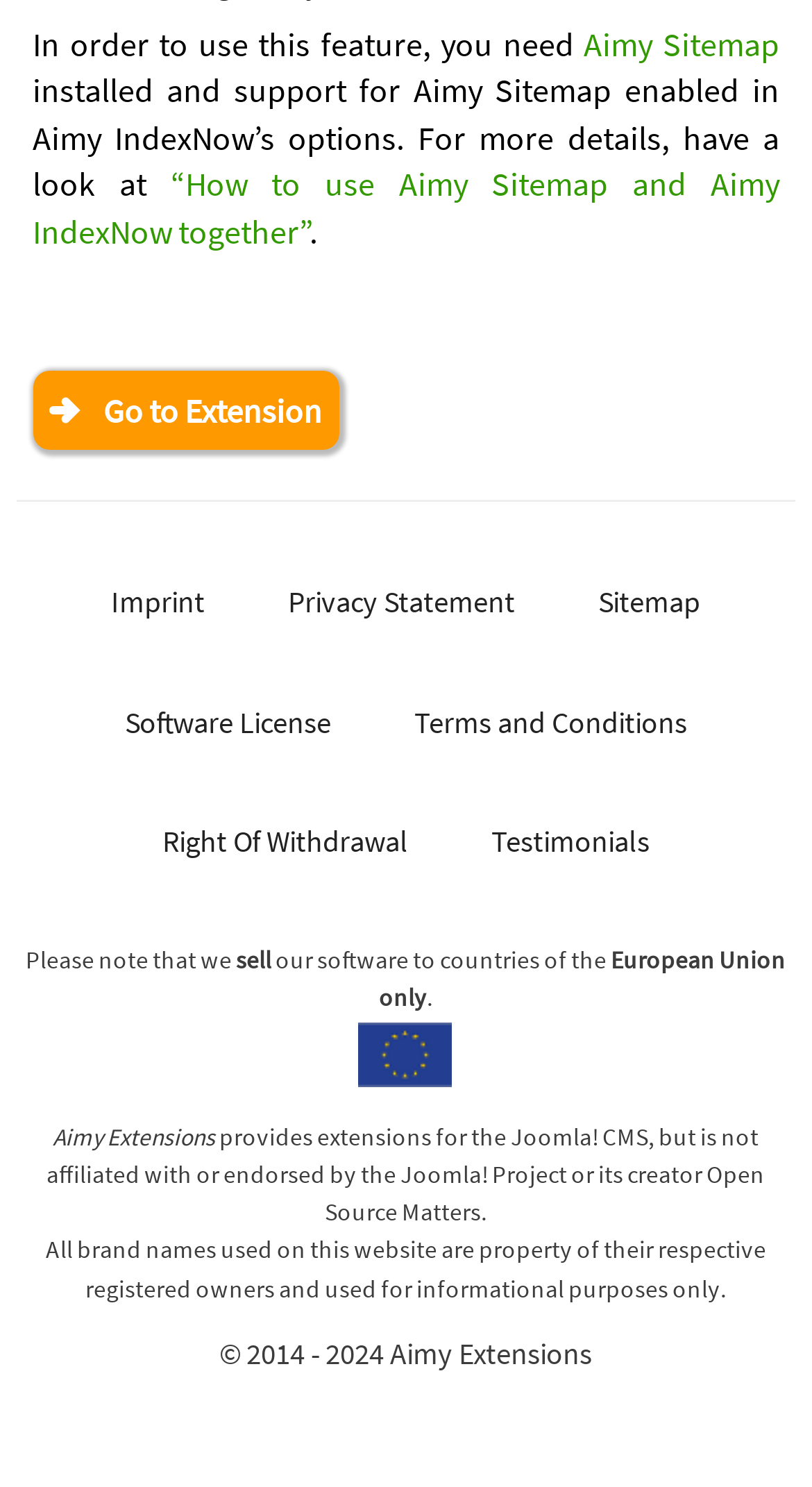What is the copyright period of Aimy Extensions?
Could you give a comprehensive explanation in response to this question?

The text '© 2014 - 2024 Aimy Extensions' indicates that the copyright period of Aimy Extensions is from 2014 to 2024.